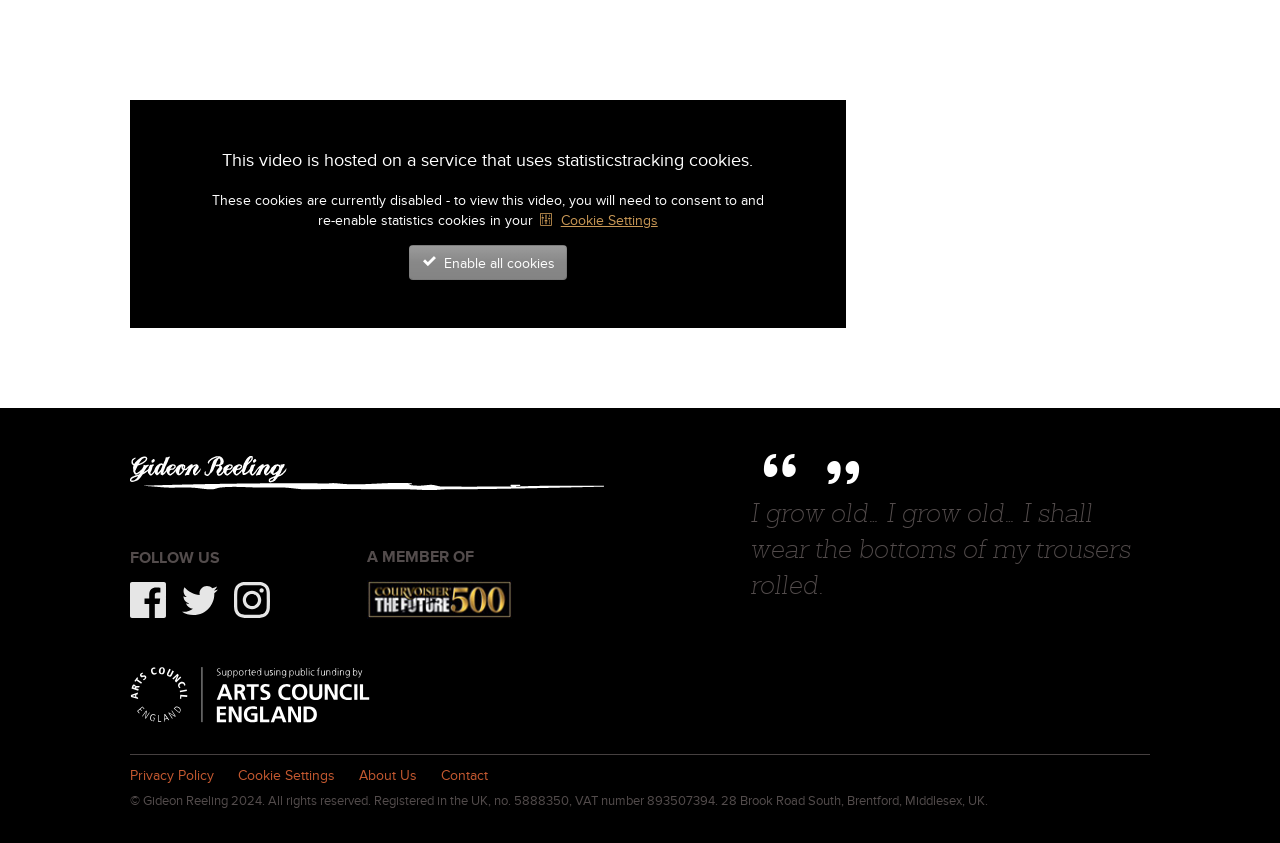Identify the coordinates of the bounding box for the element described below: "Enable all cookies". Return the coordinates as four float numbers between 0 and 1: [left, top, right, bottom].

[0.319, 0.291, 0.443, 0.332]